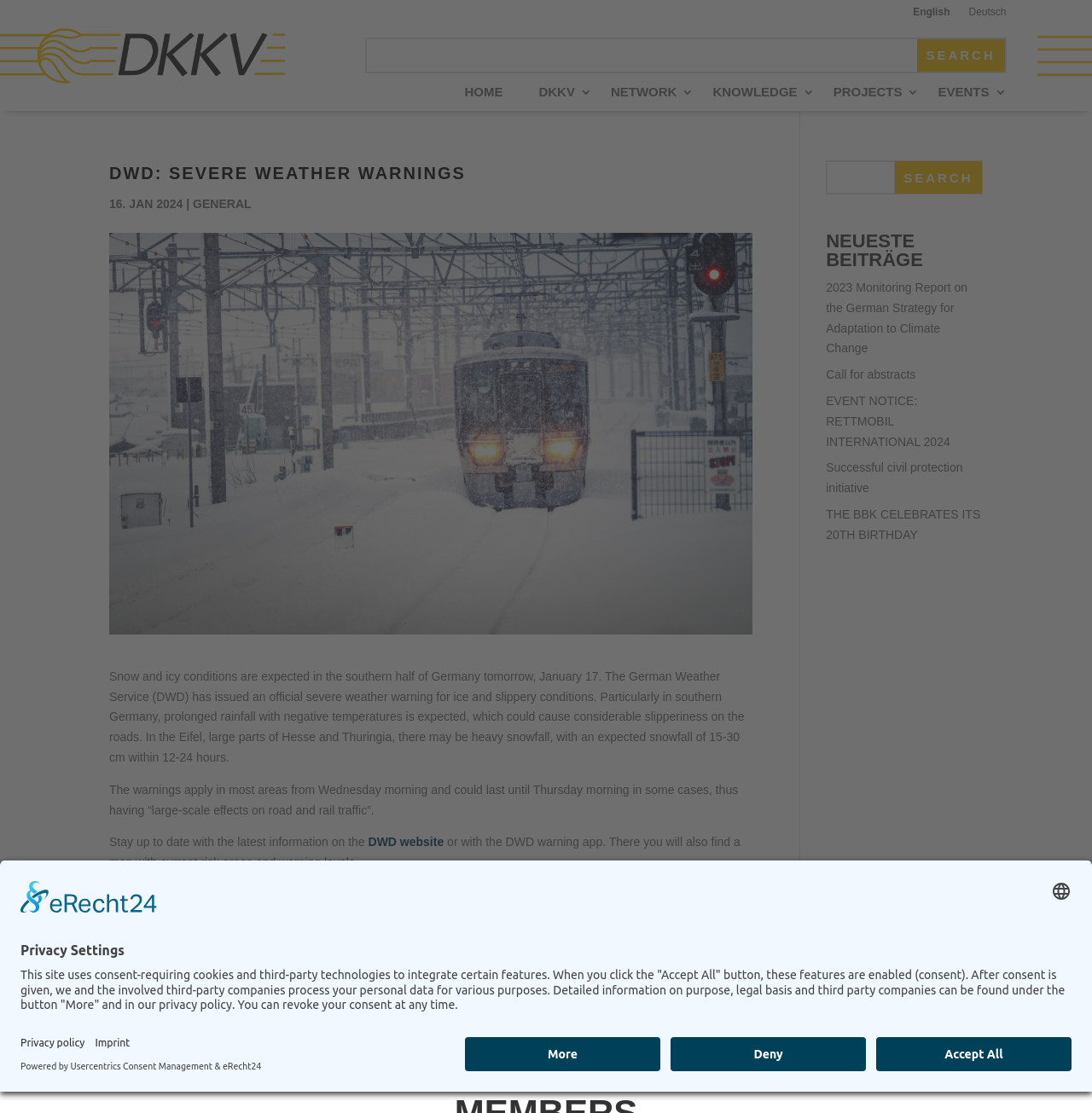Detail the various sections and features present on the webpage.

The webpage is titled "DWD: Severe Weather Warnings | DKKV" and has a logo image at the top left corner. Below the logo, there are two language options, "English" and "Deutsch", positioned at the top right corner. 

A search bar is located at the top center of the page, with a search button to its right. Below the search bar, there are six navigation links: "HOME", "DKKV 3", "NETWORK 3", "KNOWLEDGE 3", "PROJECTS 3", and "EVENTS 3", arranged horizontally.

The main content of the page is an article section, which takes up most of the page's width. The article's title, "DWD: SEVERE WEATHER WARNINGS", is displayed prominently at the top. Below the title, there is a date "16. JAN 2024" followed by a link to "GENERAL". The main content of the article discusses severe weather warnings issued by the German Weather Service (DWD) for ice and slippery conditions in southern Germany.

Below the article, there is a section titled "NEUESTE BEITRÄGE" (Latest Contributions), which lists four links to recent news articles or reports.

At the bottom right corner of the page, there is a search box with a search button. 

A privacy settings button is located at the bottom left corner of the page, which opens a modal dialog box with detailed information on privacy settings, including options to select language, accept or deny consent, and access to privacy policy and imprint.